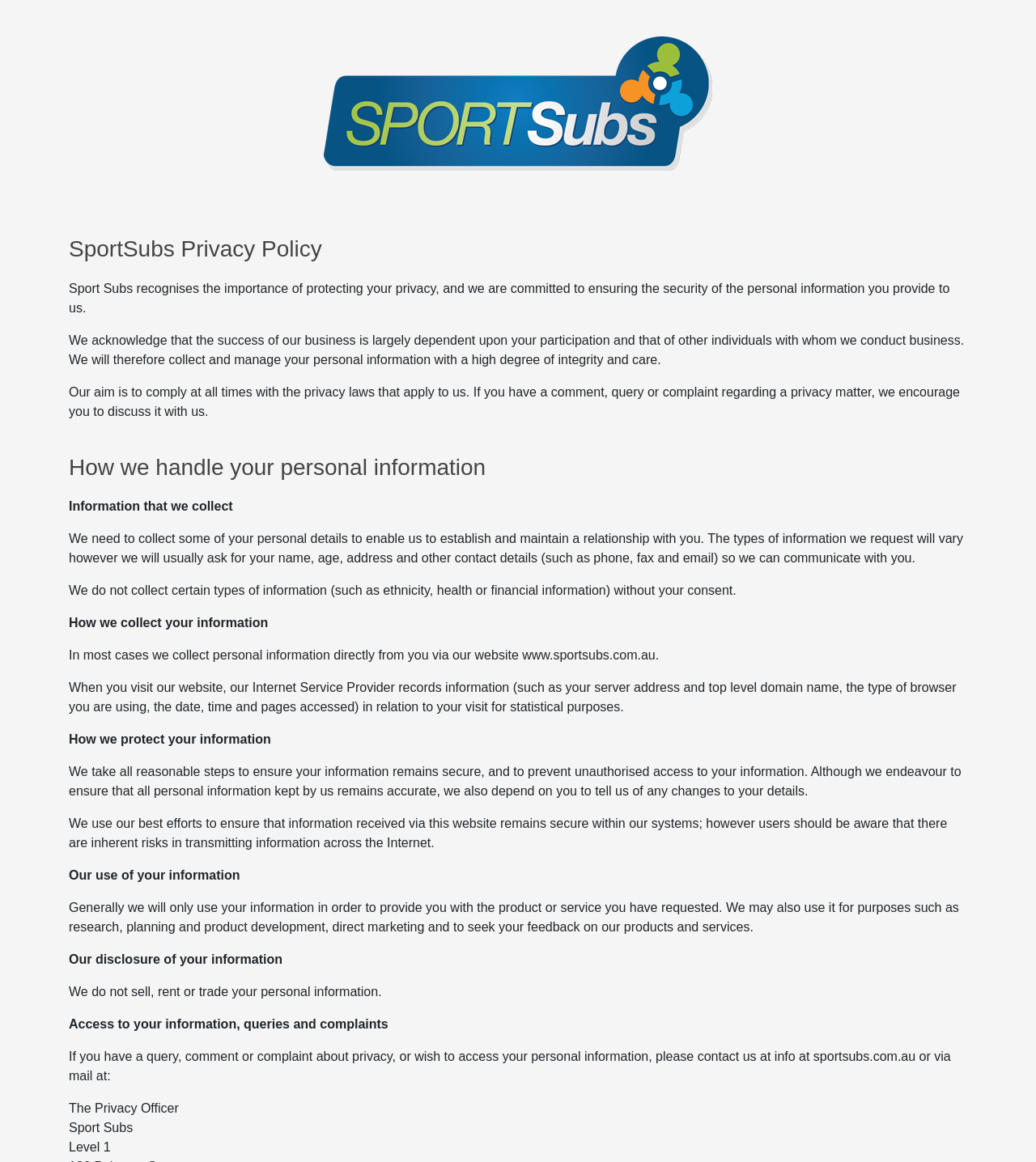Analyze the image and give a detailed response to the question:
How does the website protect user information?

The website takes all reasonable steps to ensure that user information remains secure, as stated in the section 'How we protect your information'. This includes preventing unauthorized access to user information and ensuring that information received via the website remains secure within their systems.